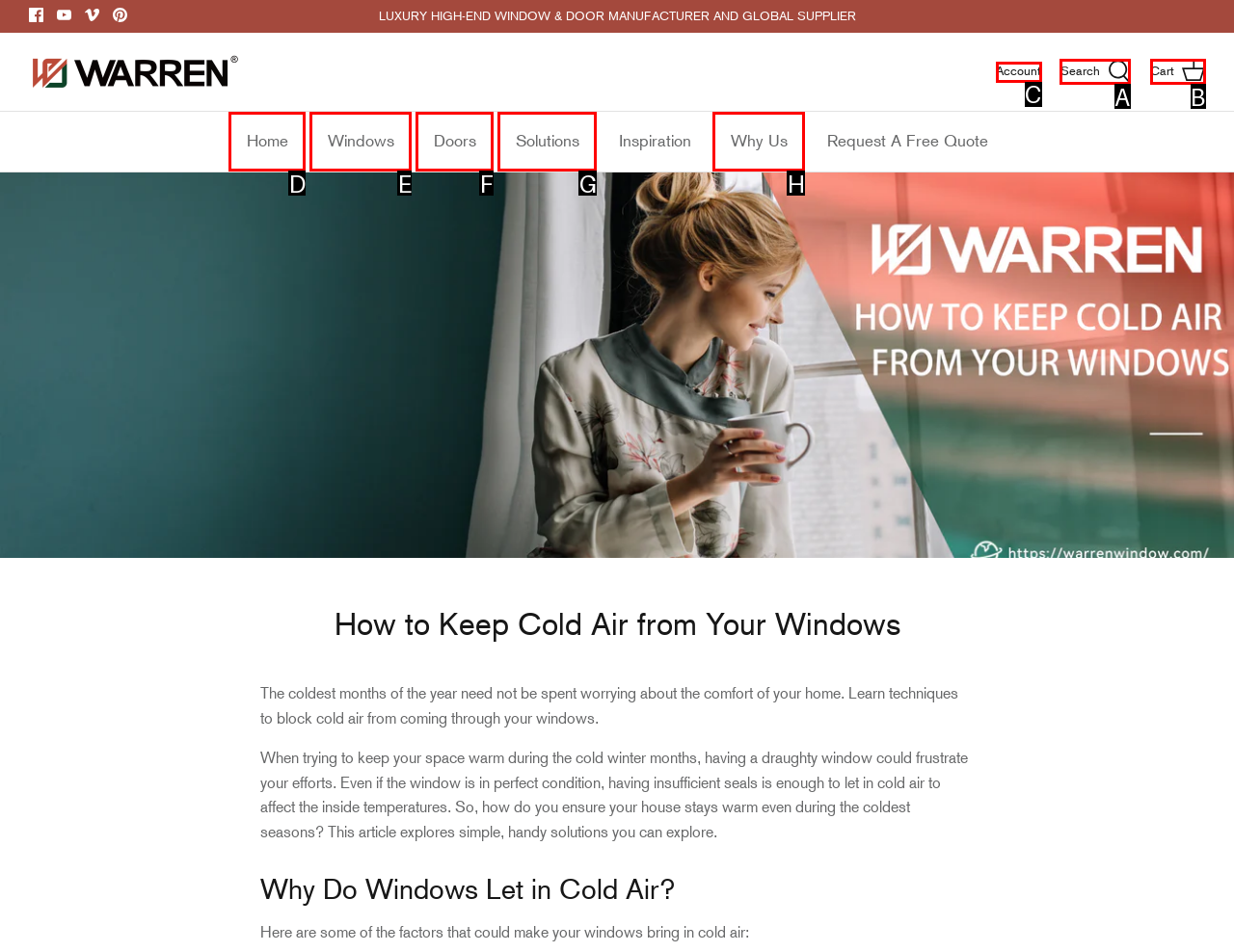Choose the letter of the element that should be clicked to complete the task: Search for something
Answer with the letter from the possible choices.

A